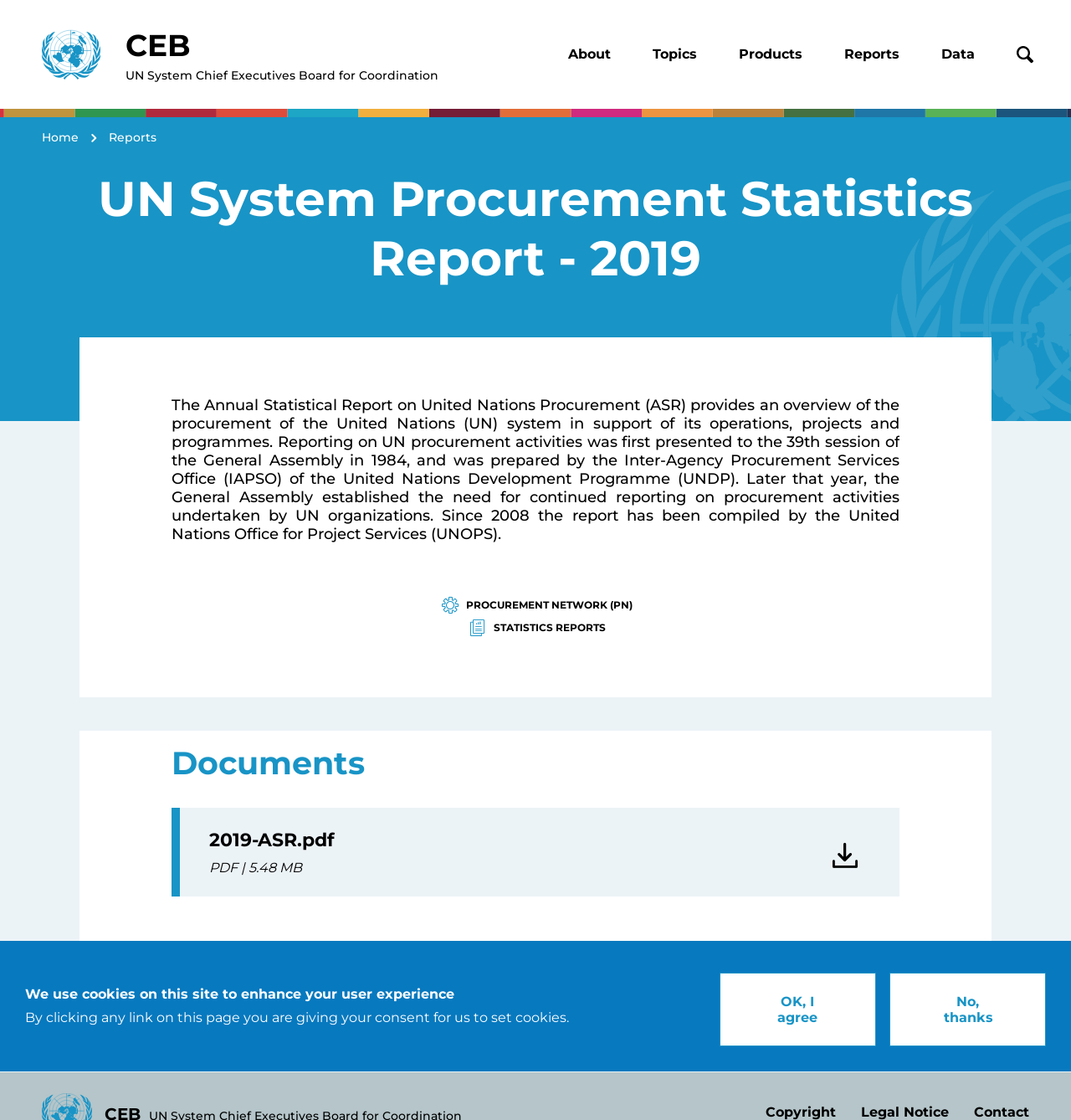Describe all significant elements and features of the webpage.

The webpage is about the UN System Procurement Statistics Report for 2019. At the top left corner, there is a logo of the UN System Chief Executives Board for Coordination. Next to it, there is a main navigation menu with buttons for "About", "Topics", "Products", "Reports", and "Data". On the top right corner, there is a search button.

Below the navigation menu, there is a main content area. At the top of this area, there is a breadcrumb navigation menu with links to "Home" and "Reports". Below the breadcrumb menu, there is a heading that reads "UN System Procurement Statistics Report - 2019". 

Following the heading, there is a paragraph of text that explains the purpose of the Annual Statistical Report on United Nations Procurement. The text describes the history of the report and its compilation process.

Below the paragraph, there are three headings: "PROCUREMENT NETWORK (PN)", "STATISTICS REPORTS", and "Documents". Under the "Documents" heading, there is a link to a PDF file named "2019-ASR.pdf" with its file size indicated.

At the bottom of the page, there is a footer area with a link to return to the top of the page. There is also a cookie consent alert dialog that appears at the bottom of the page, which informs users about the use of cookies on the site and provides options to agree or decline.